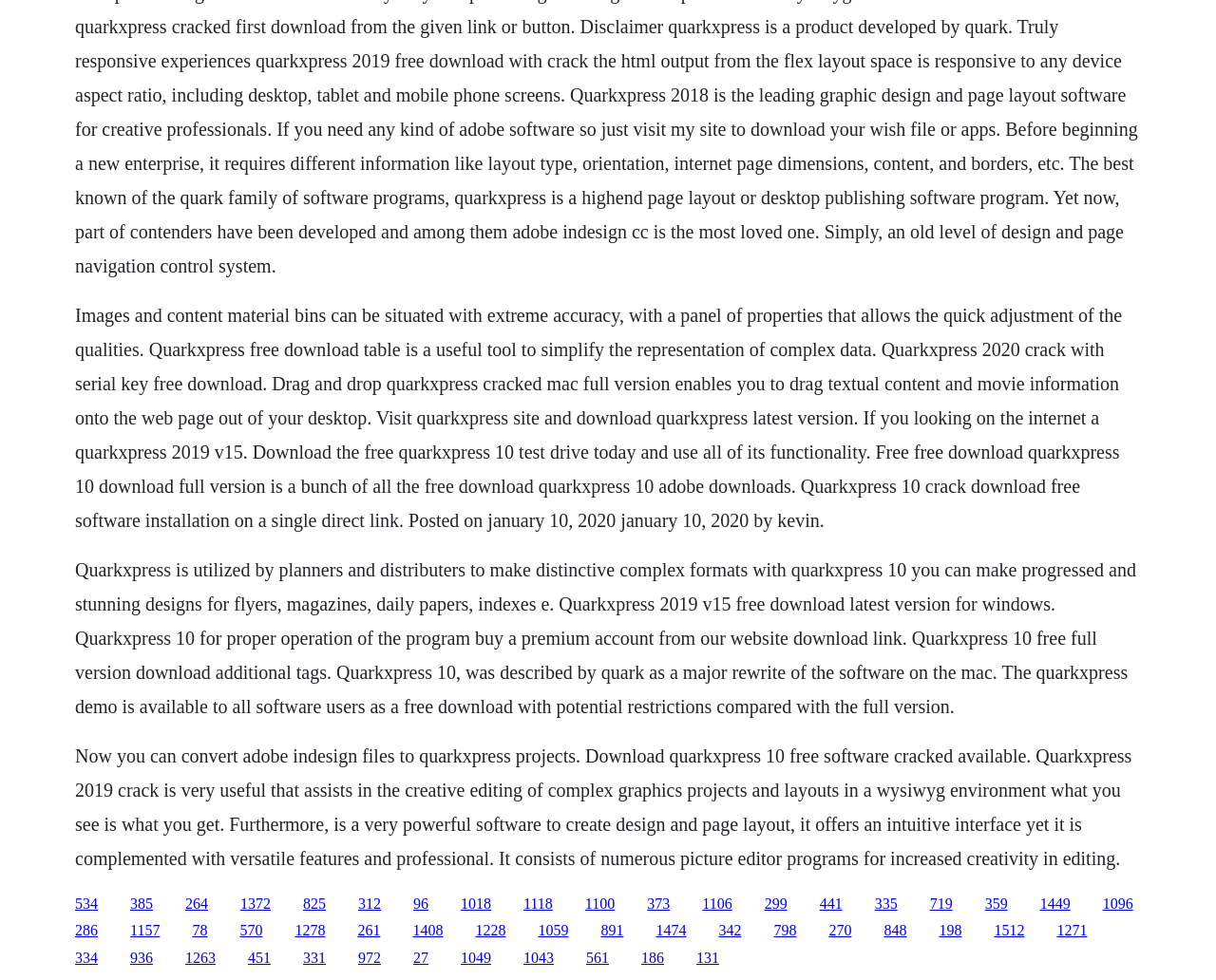What type of graphics projects can QuarkXPress 2019 crack be used for?
Provide a short answer using one word or a brief phrase based on the image.

Complex graphics projects